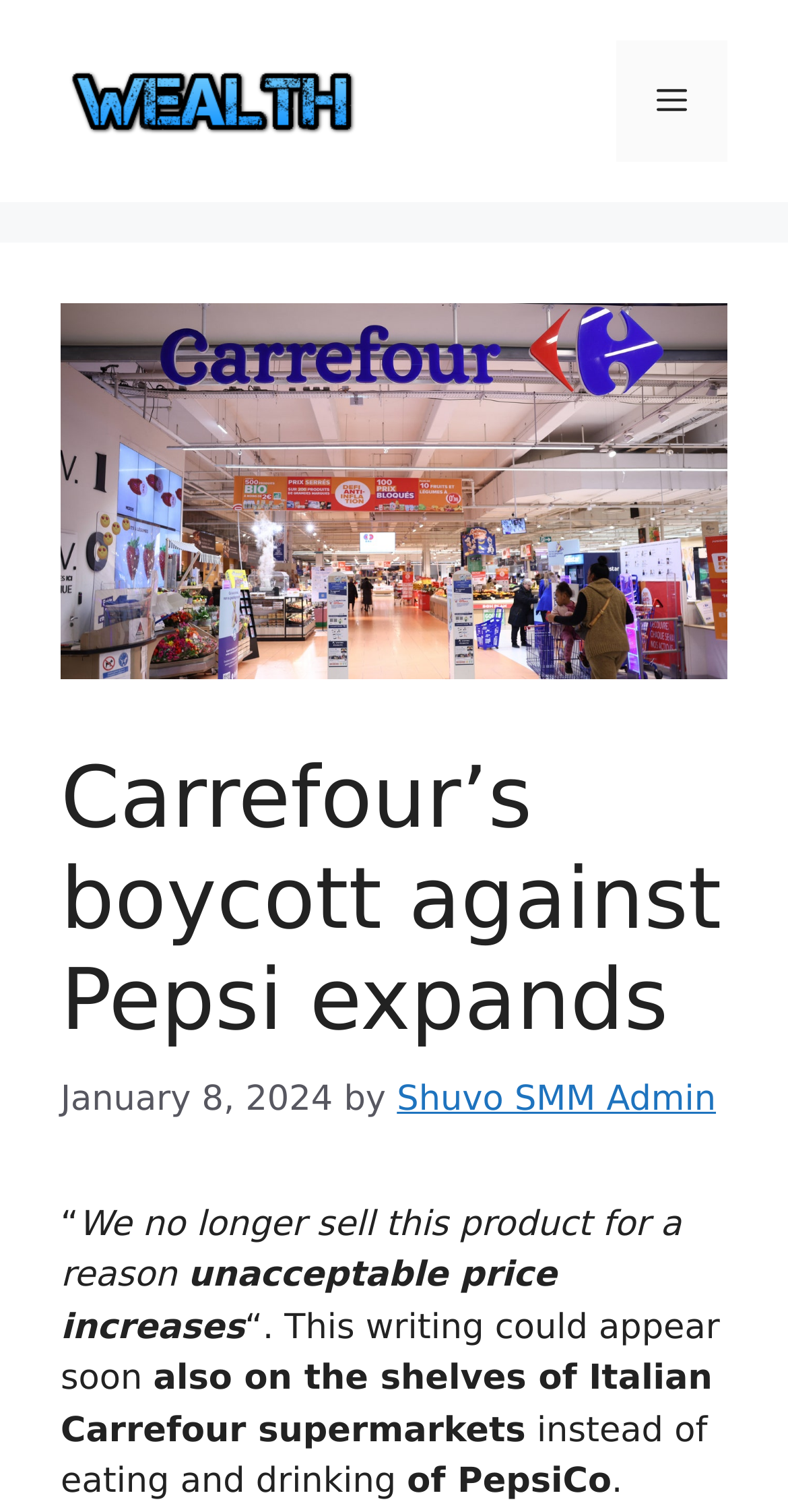Locate the bounding box of the UI element with the following description: "alt="Wealth Management"".

[0.077, 0.053, 0.462, 0.08]